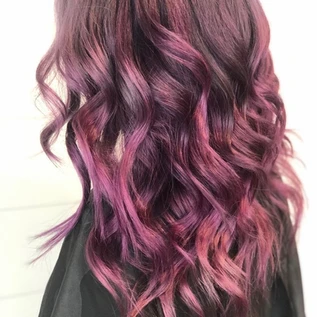Provide a one-word or short-phrase answer to the question:
What is the woman wearing?

A sleek black garment